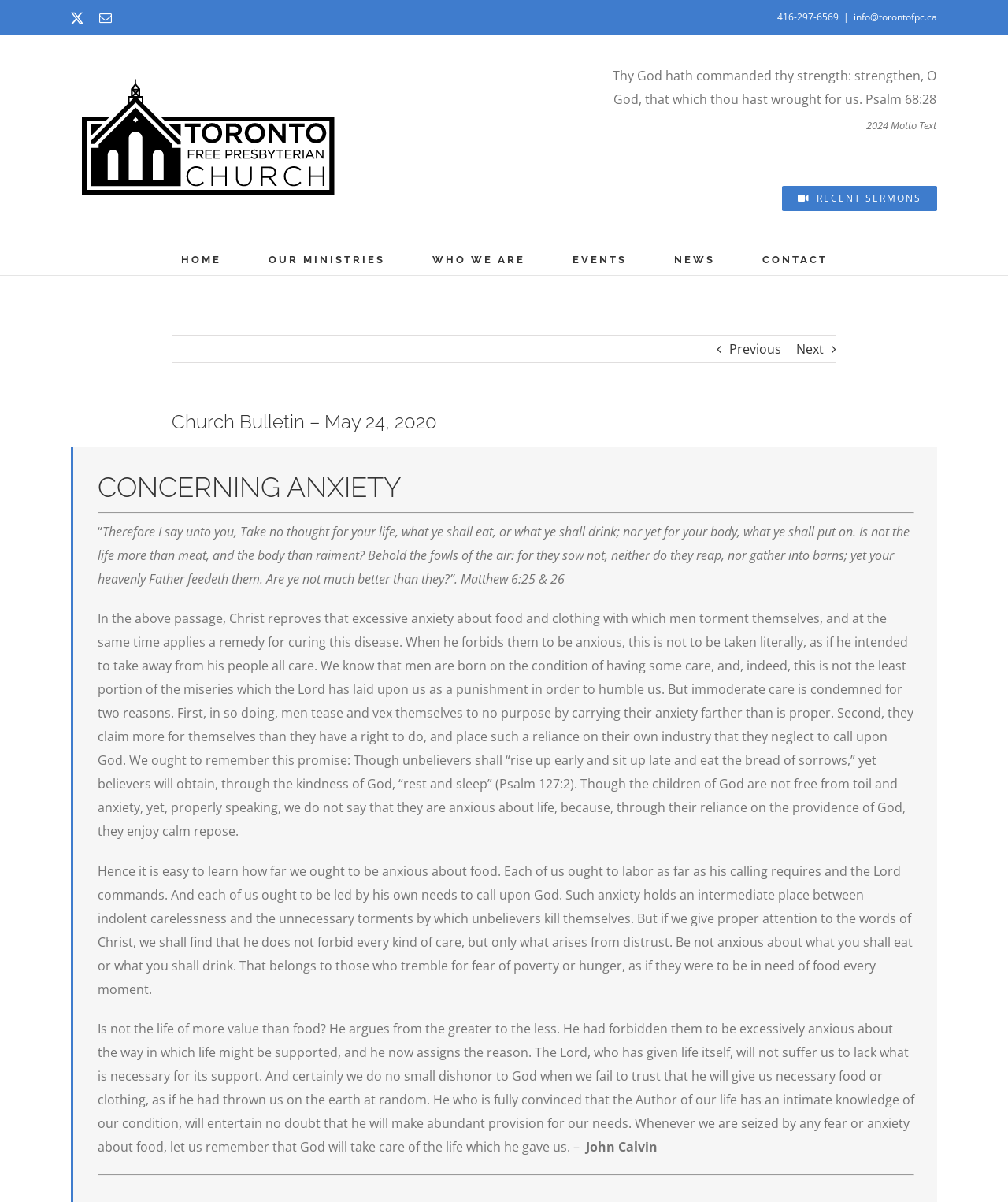Can you extract the headline from the webpage for me?

Church Bulletin – May 24, 2020